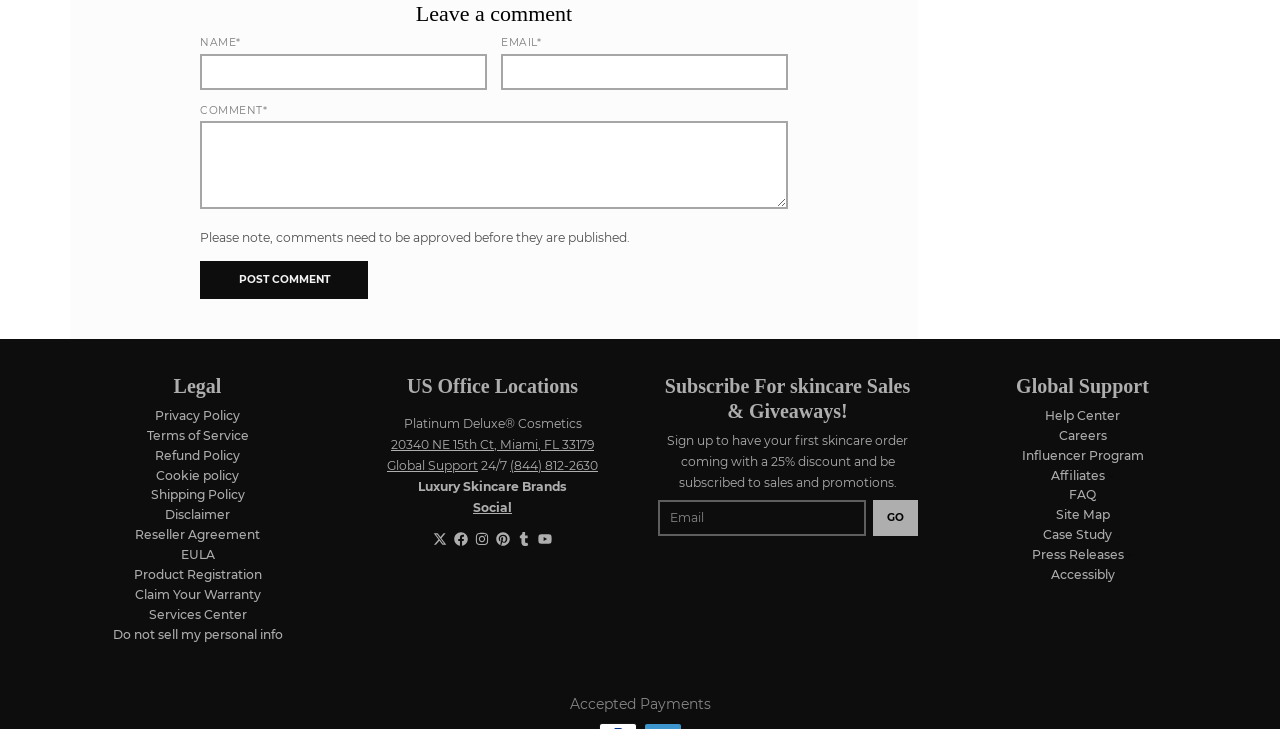Identify the bounding box coordinates of the section that should be clicked to achieve the task described: "view related papers".

None